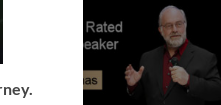Describe in detail everything you see in the image.

The image features Thomas Frey, a highly regarded futurist and speaker, captured while he is presumably engaging an audience. He is dressed in a red shirt and is holding a microphone, indicating a speaking engagement or presentation. The background is dark, which emphasizes his presence, while additional text nearby promotes his credentials as a top-rated speaker, suggesting a focus on innovation and future trends. Frey's role as a thought leader is highlighted by the visual and textual elements, inviting viewers to explore his insights into emerging futures and transformative ideas.